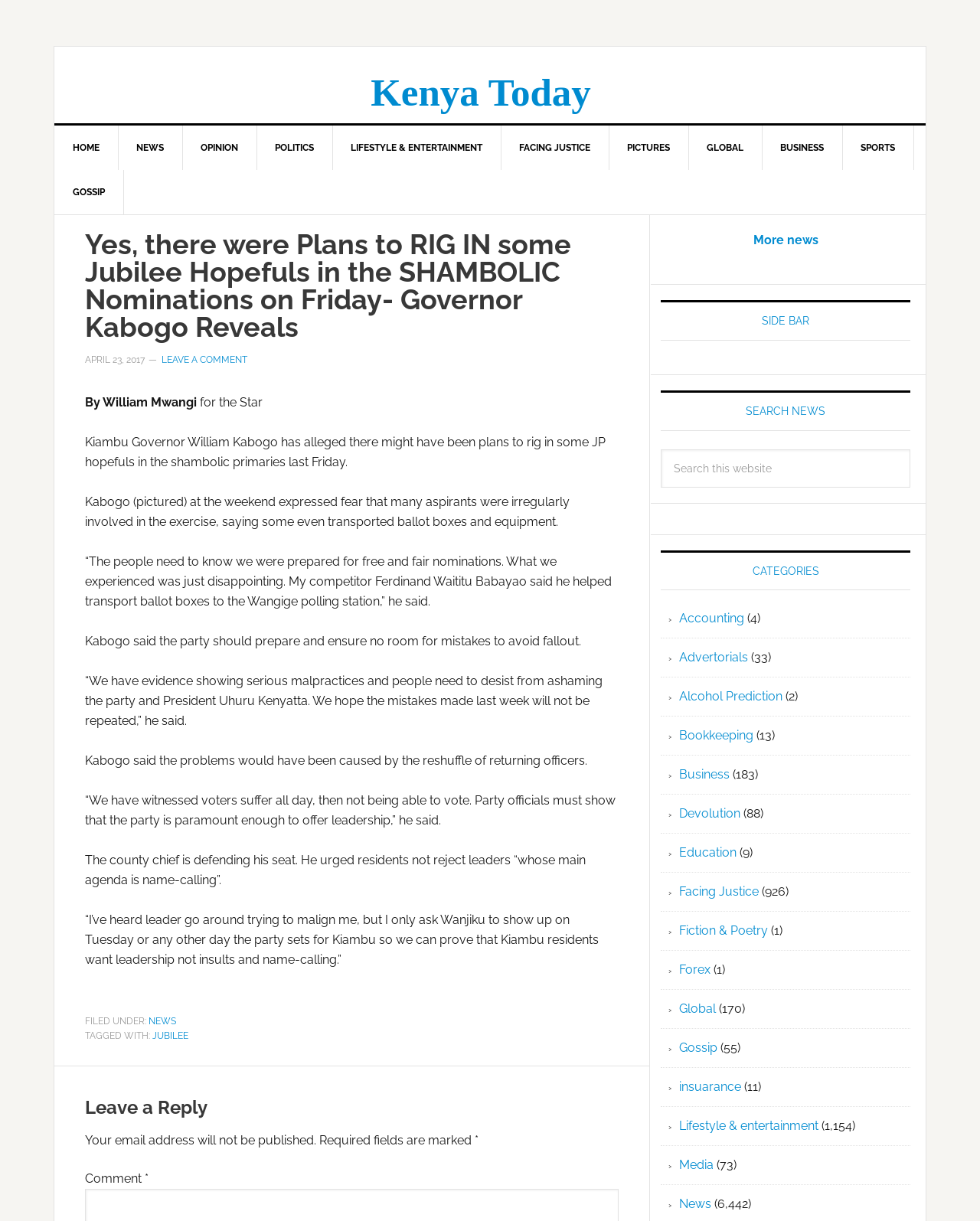Carefully examine the image and provide an in-depth answer to the question: What is the category of the article under?

The article is categorized under NEWS, which is one of the categories listed at the top of the webpage, along with other categories such as OPINION, POLITICS, and LIFESTYLE & ENTERTAINMENT.